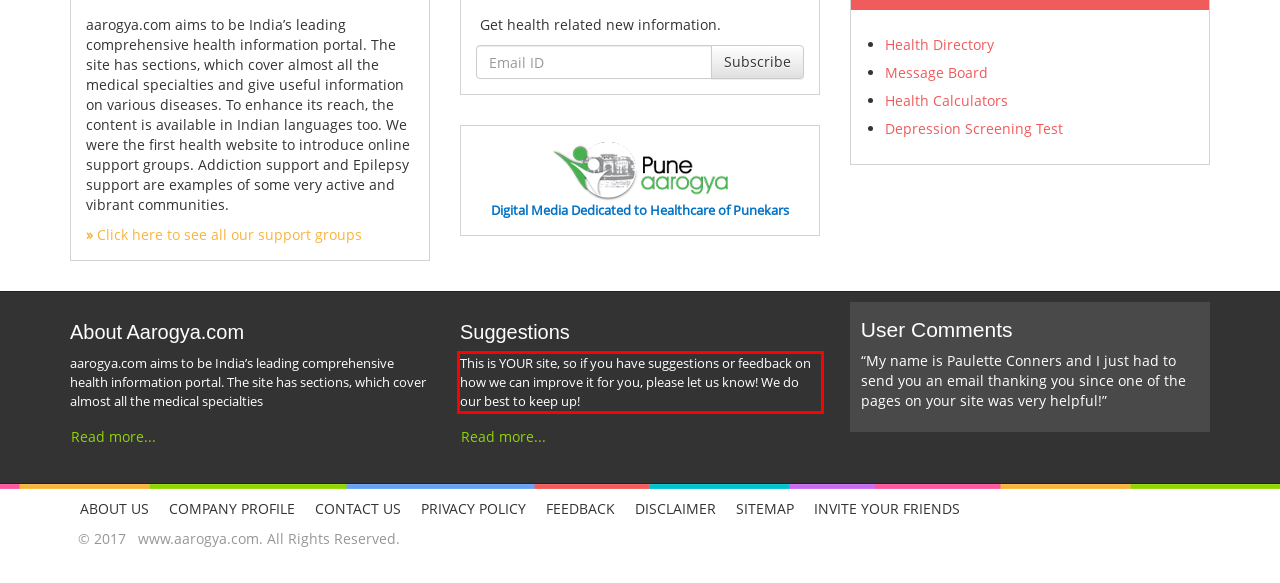Please examine the screenshot of the webpage and read the text present within the red rectangle bounding box.

This is YOUR site, so if you have suggestions or feedback on how we can improve it for you, please let us know! We do our best to keep up!